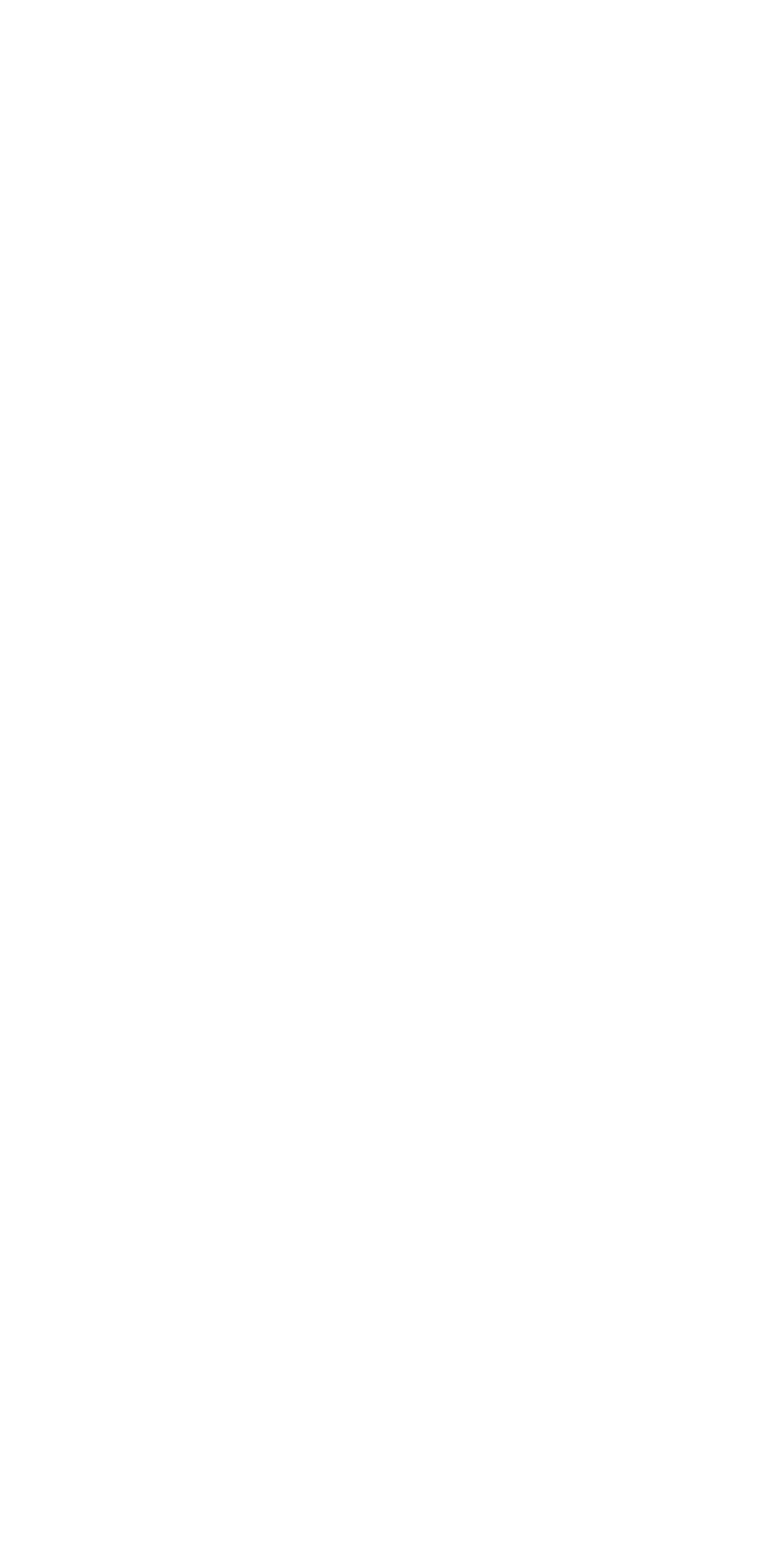Please provide a brief answer to the question using only one word or phrase: 
How many categories are available in the top menu?

8